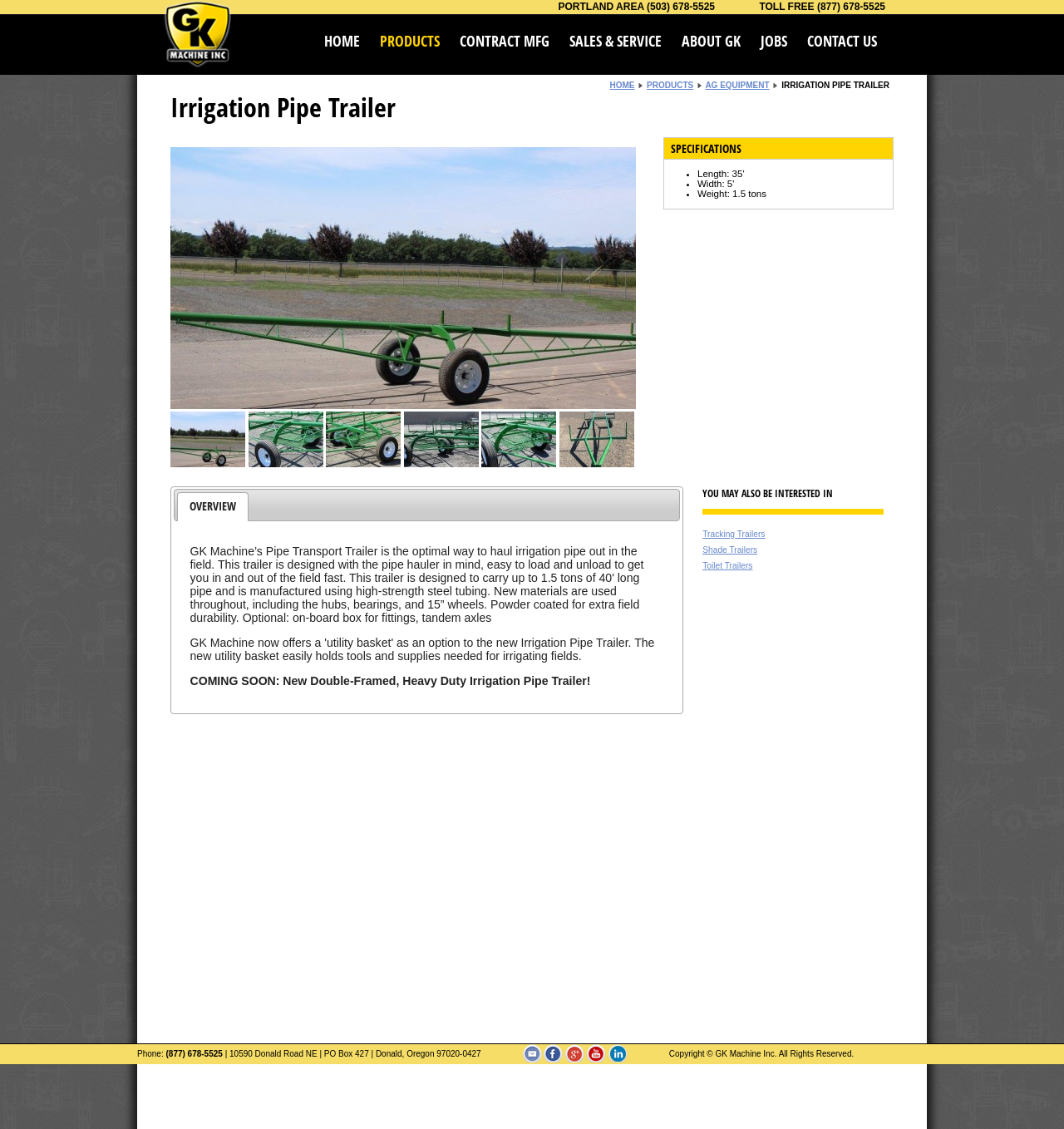Please identify the bounding box coordinates for the region that you need to click to follow this instruction: "Click PRODUCTS".

[0.357, 0.027, 0.413, 0.045]